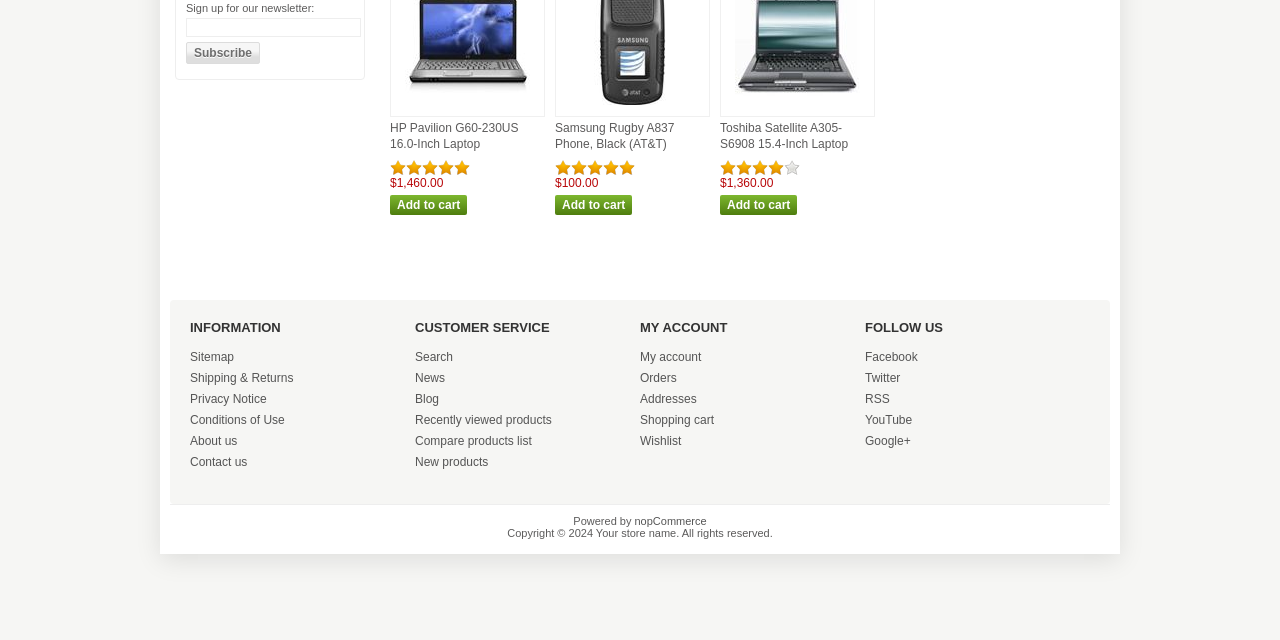Extract the bounding box coordinates of the UI element described: "Contact us". Provide the coordinates in the format [left, top, right, bottom] with values ranging from 0 to 1.

[0.148, 0.711, 0.193, 0.733]